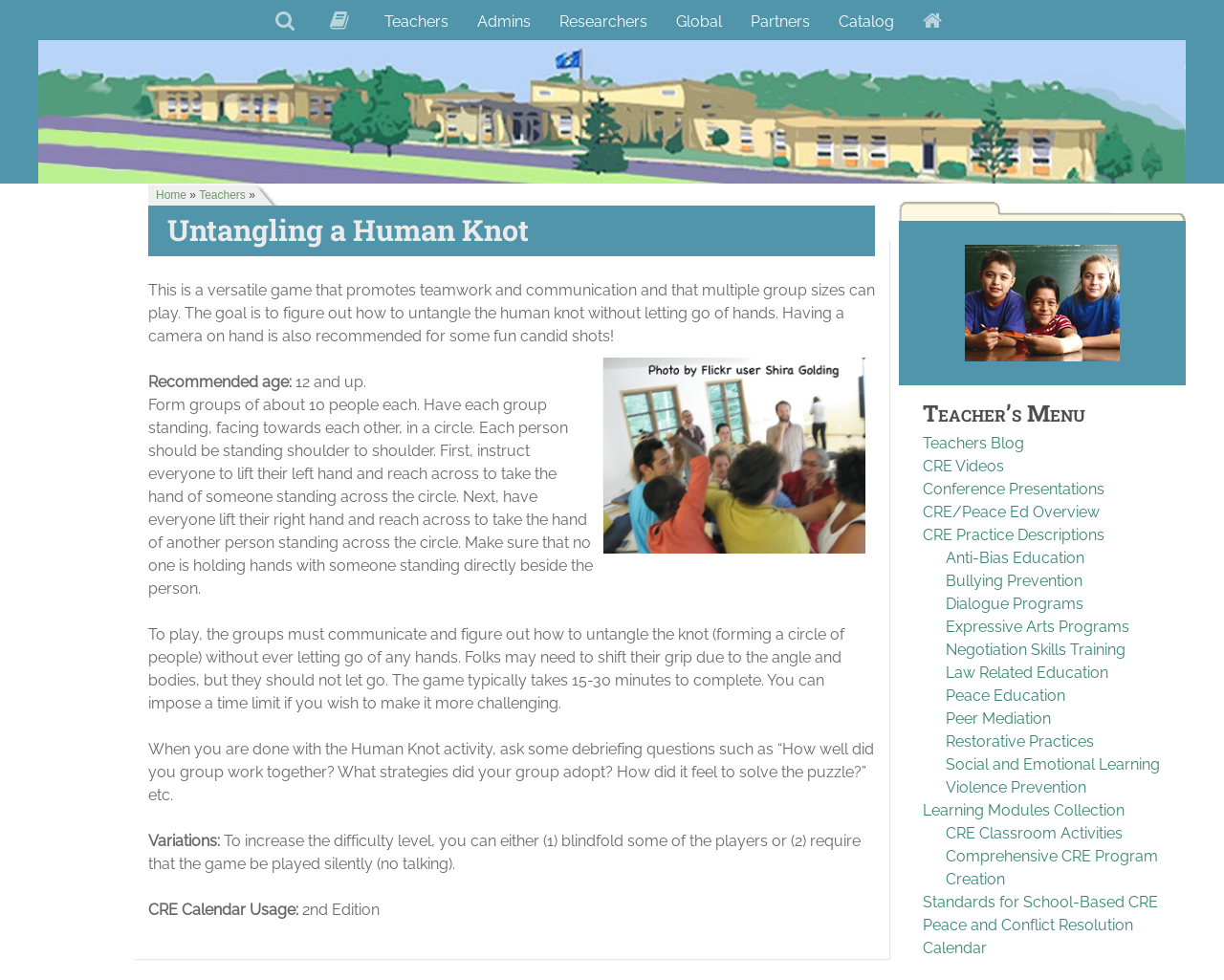How many people should be in each group for the Human Knot game?
Carefully analyze the image and provide a thorough answer to the question.

The webpage instructs to form groups of about 10 people each for playing the Human Knot game.